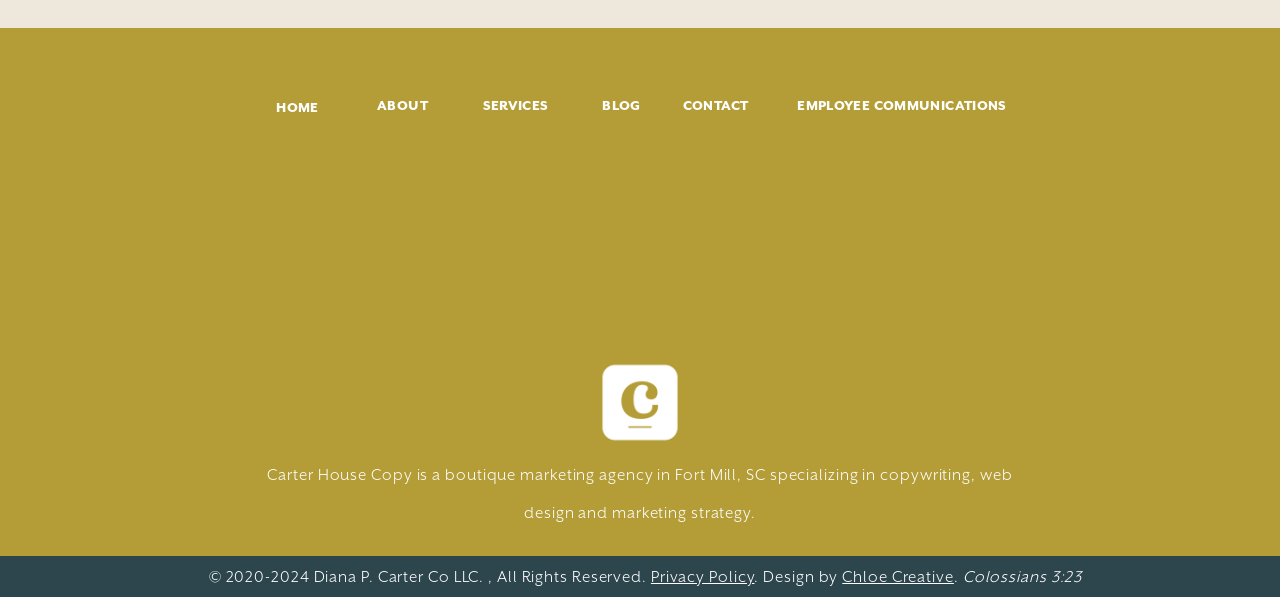Refer to the screenshot and give an in-depth answer to this question: Who designed the website?

The link element with bounding box coordinates [0.658, 0.951, 0.745, 0.982] contains the text 'Chloe Creative', which is likely the designer of the website based on the context of the surrounding elements.